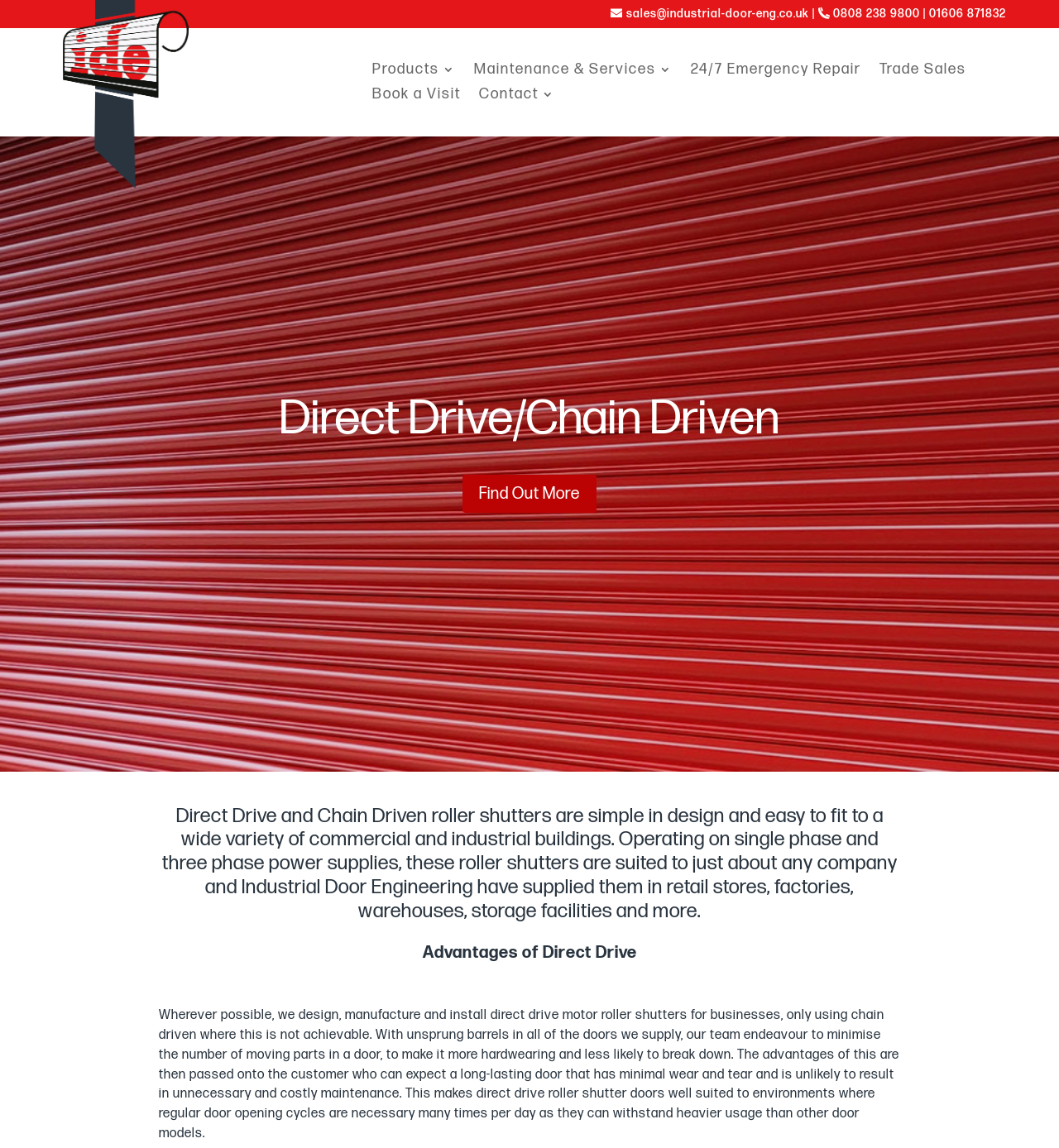Write an exhaustive caption that covers the webpage's main aspects.

The webpage is about direct drive and chain driven motor roller shutters, suitable for various commercial applications. At the top, there are three phone numbers and an email address, aligned horizontally, providing contact information. Below them, there is a navigation menu with six links: Products, Maintenance & Services, 24/7 Emergency Repair, Trade Sales, Book a Visit, and Contact.

The main content of the webpage is divided into sections. The first section has a heading "Direct Drive/Chain Driven" and a brief introduction to direct drive and chain driven roller shutters, explaining their simplicity, ease of installation, and versatility in various commercial and industrial settings.

Below the introduction, there is a link "Find Out More" that likely leads to more detailed information about the products. The next section has a heading "Advantages of Direct Drive" and a detailed description of the benefits of direct drive motor roller shutters, including their durability, minimal maintenance, and suitability for high-usage environments.